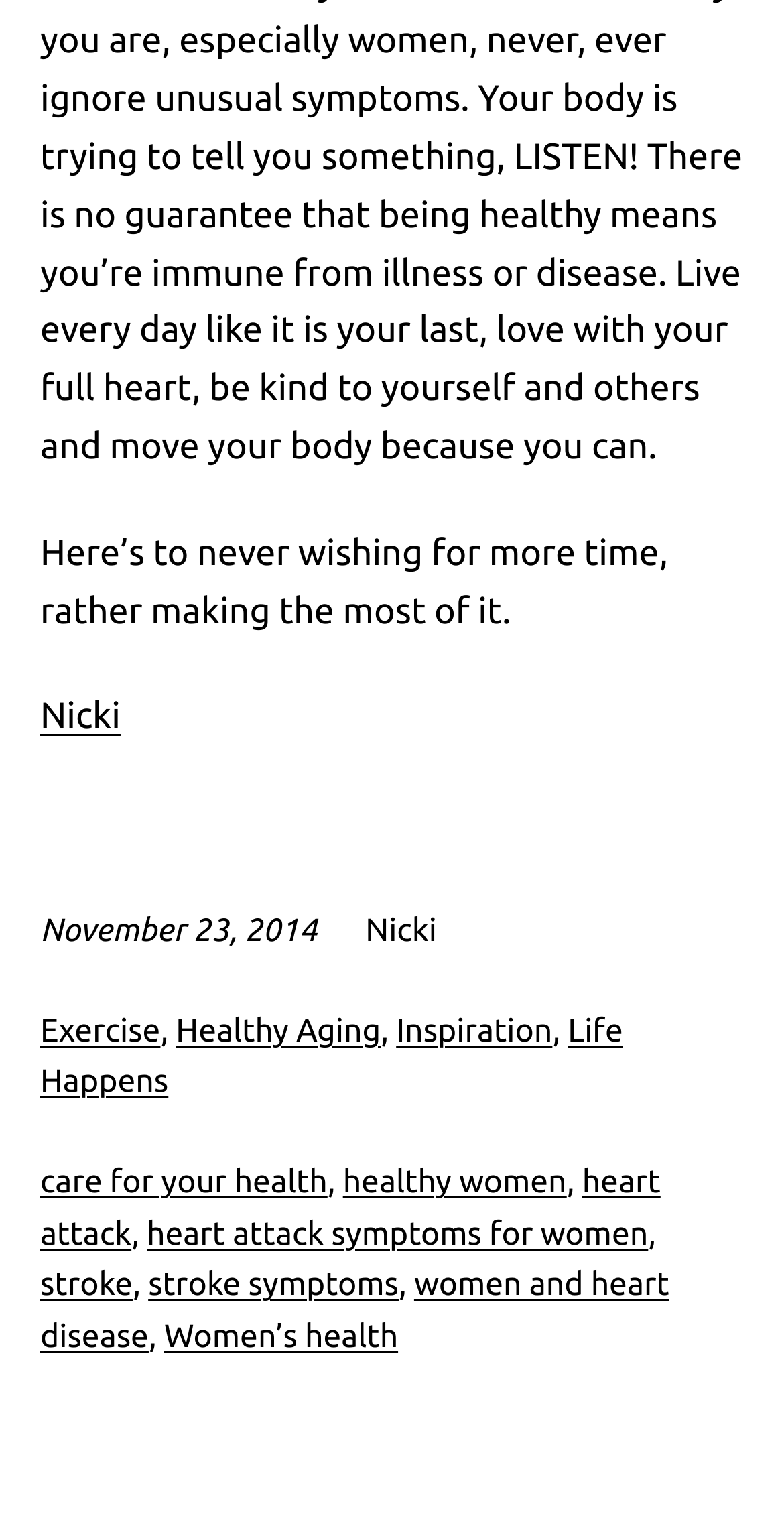What are the main topics discussed on the webpage?
Using the information from the image, provide a comprehensive answer to the question.

The main topics are mentioned as a series of link elements with bounding box coordinates [0.051, 0.669, 0.205, 0.693], [0.224, 0.669, 0.486, 0.693], [0.505, 0.669, 0.705, 0.693], and so on. These topics are related to health and wellness, and are likely the main themes of the article.